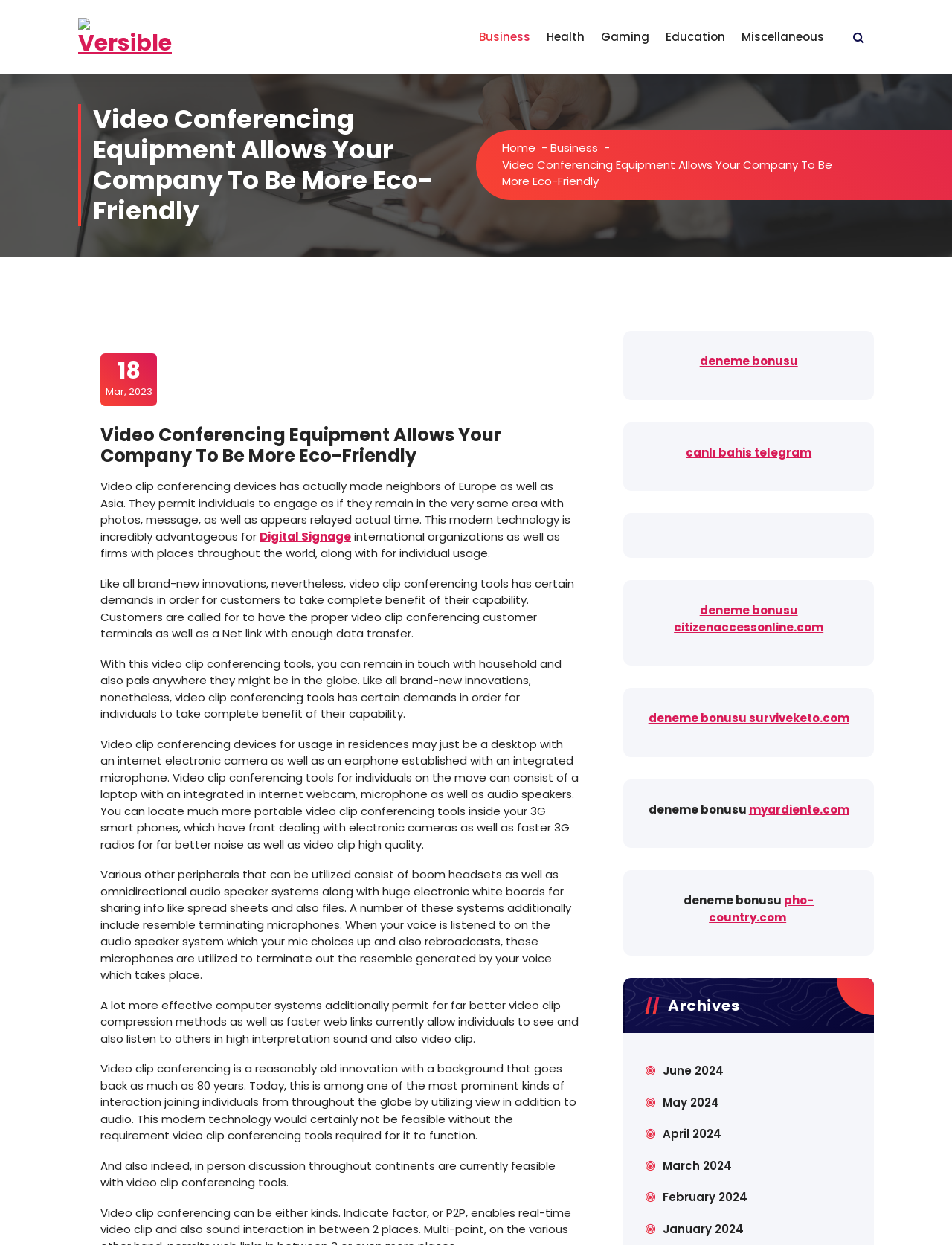Provide the bounding box coordinates of the HTML element described by the text: "myardiente.com". The coordinates should be in the format [left, top, right, bottom] with values between 0 and 1.

[0.786, 0.644, 0.892, 0.656]